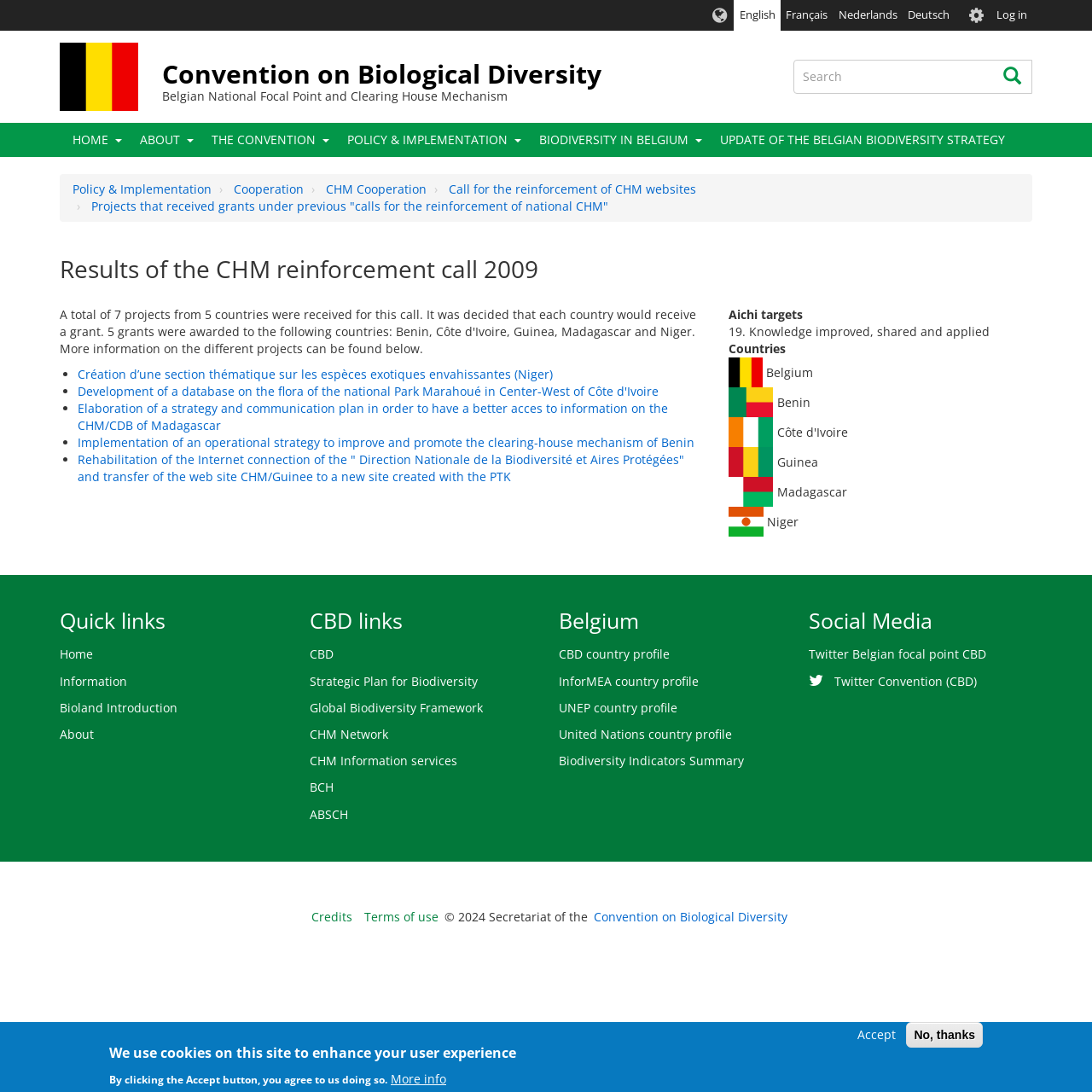Kindly determine the bounding box coordinates for the clickable area to achieve the given instruction: "View Policy & Implementation".

[0.066, 0.165, 0.194, 0.18]